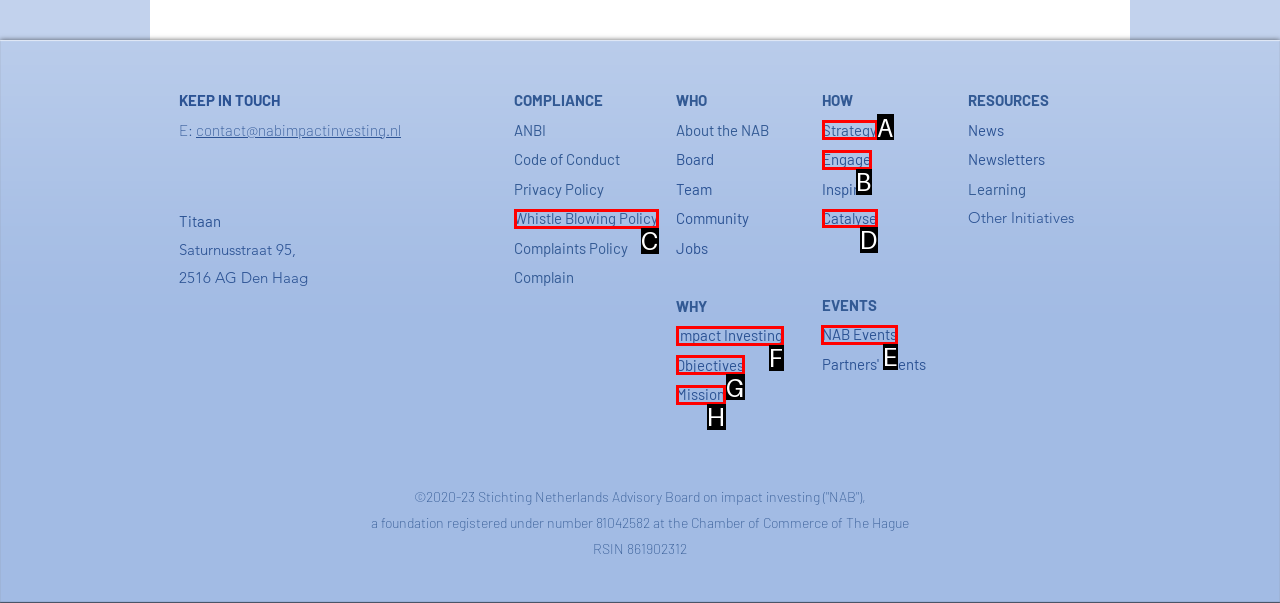Identify which lettered option completes the task: Check NAB Events. Provide the letter of the correct choice.

E